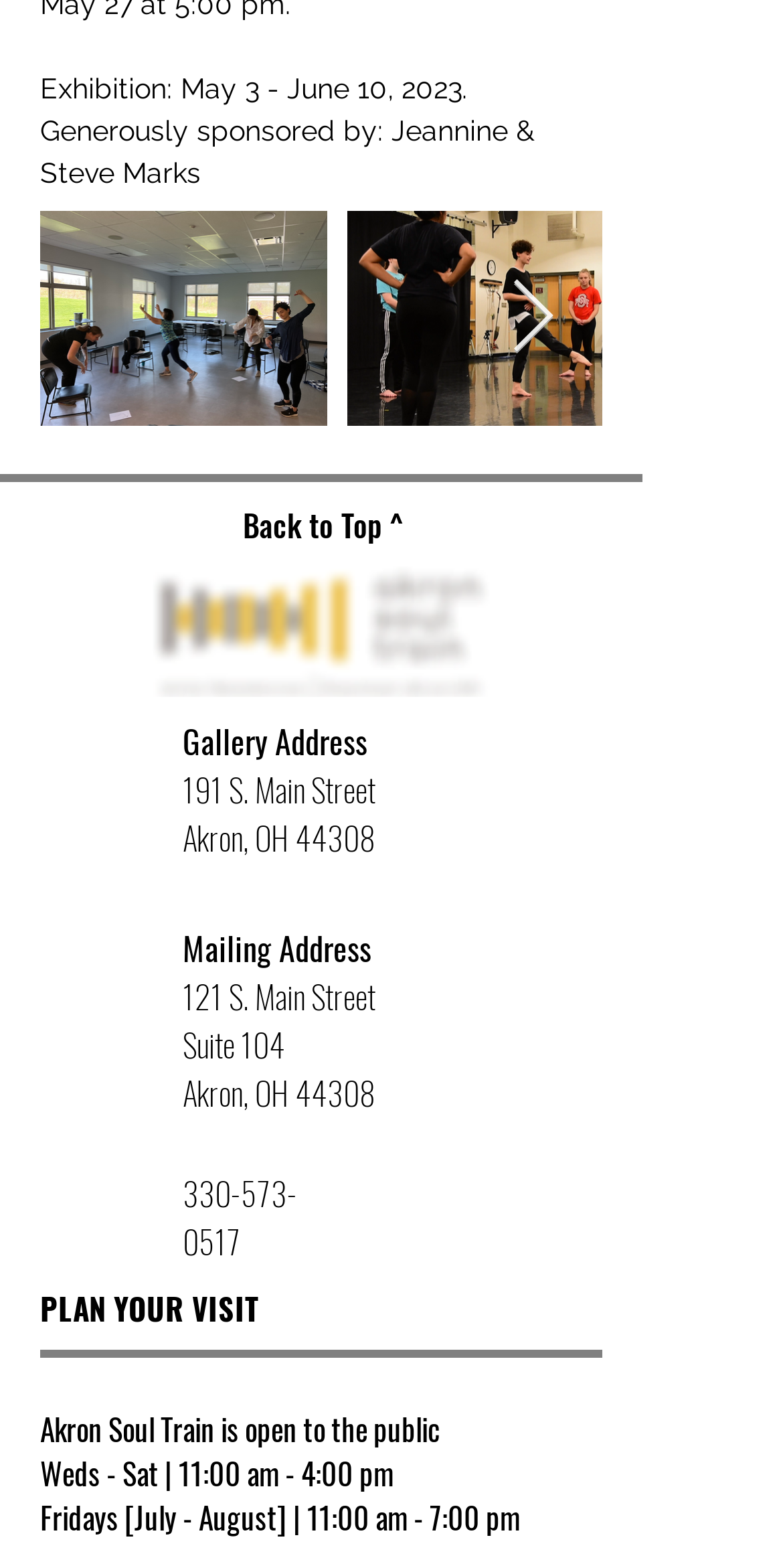Provide a one-word or one-phrase answer to the question:
What is the logo of the Akron Soul Train?

Akron Soul Train Logo